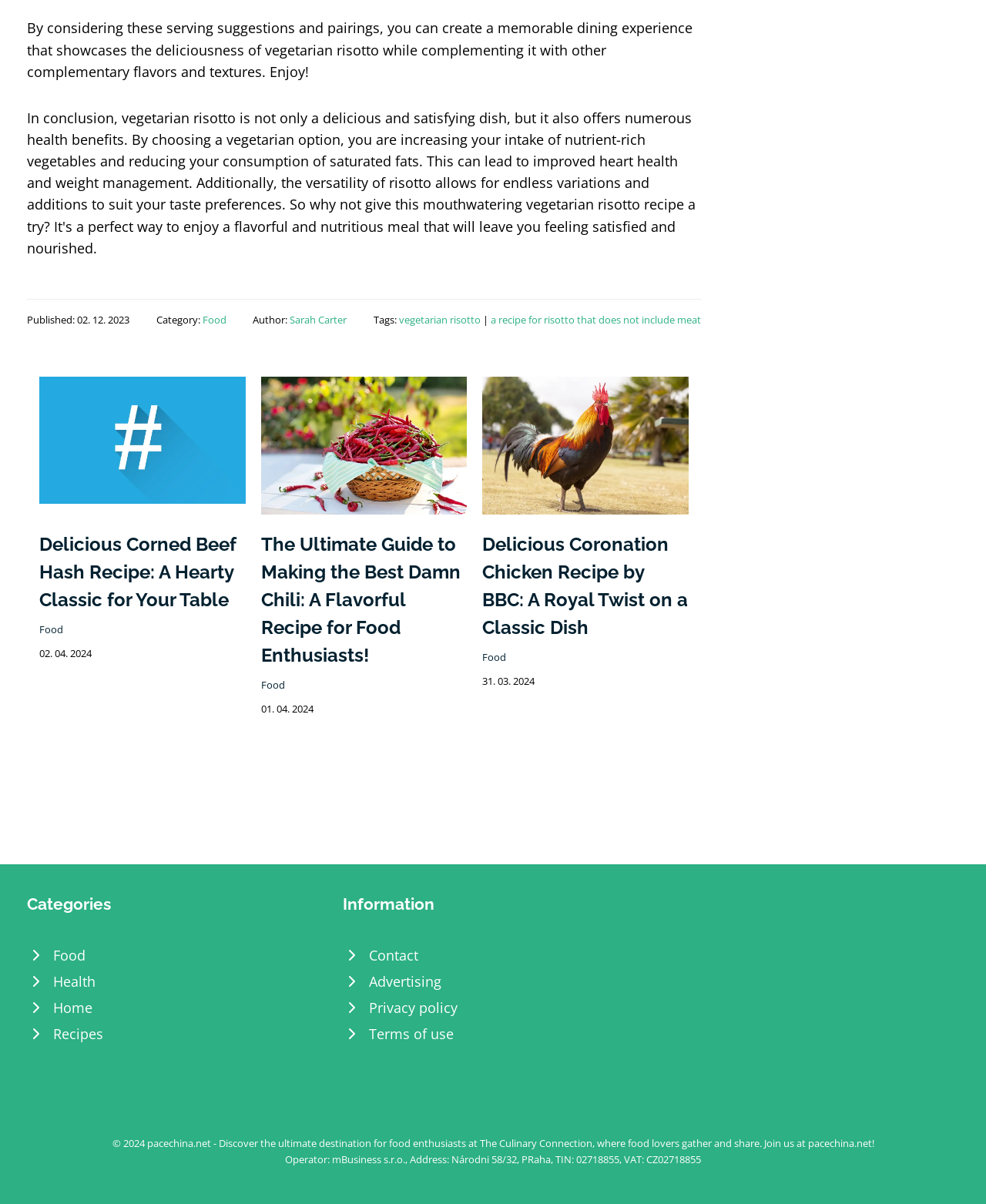Identify the bounding box for the UI element specified in this description: "Sarah Carter". The coordinates must be four float numbers between 0 and 1, formatted as [left, top, right, bottom].

[0.294, 0.26, 0.352, 0.271]